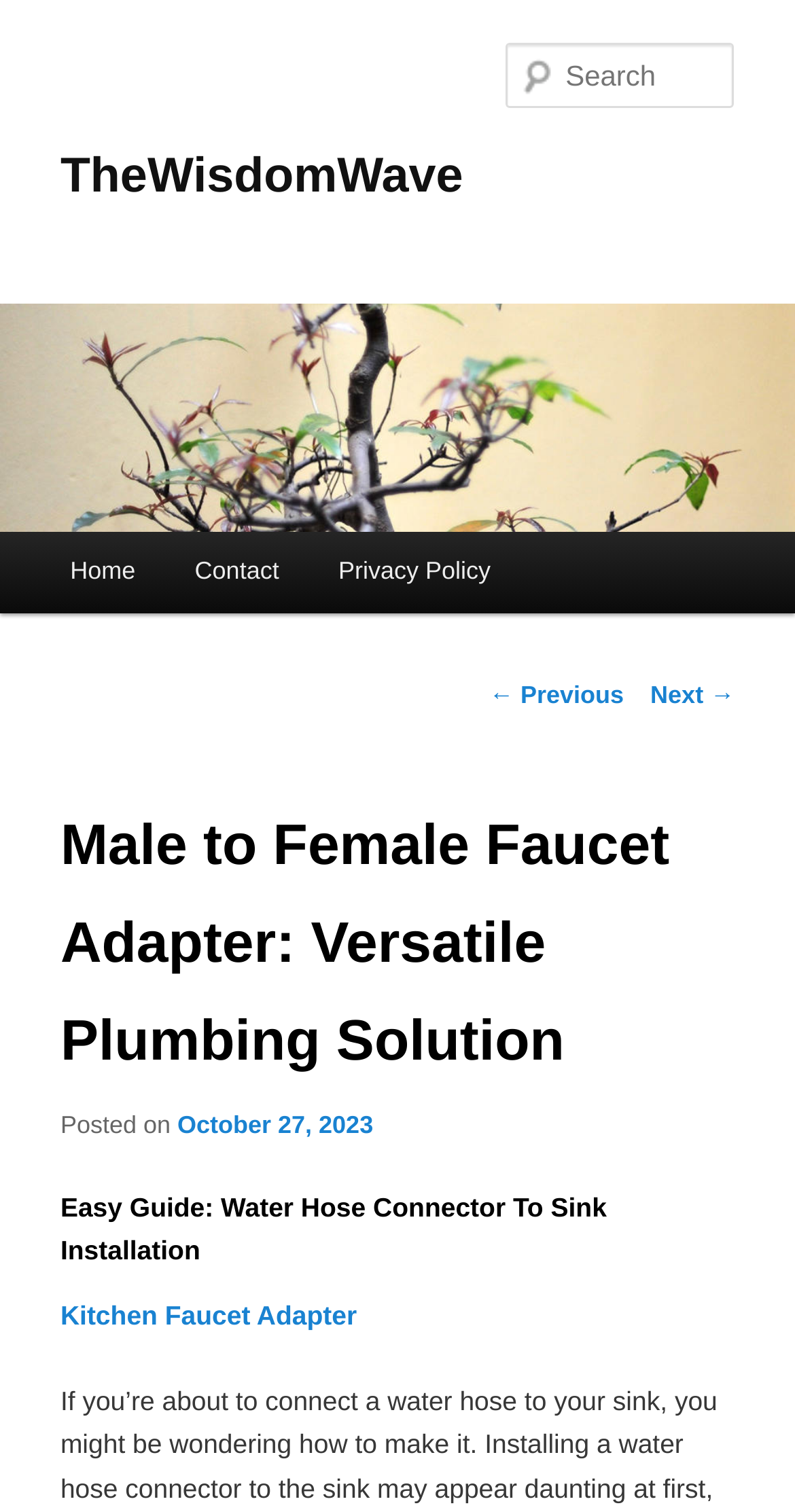Highlight the bounding box coordinates of the region I should click on to meet the following instruction: "Read the previous post".

[0.615, 0.45, 0.785, 0.469]